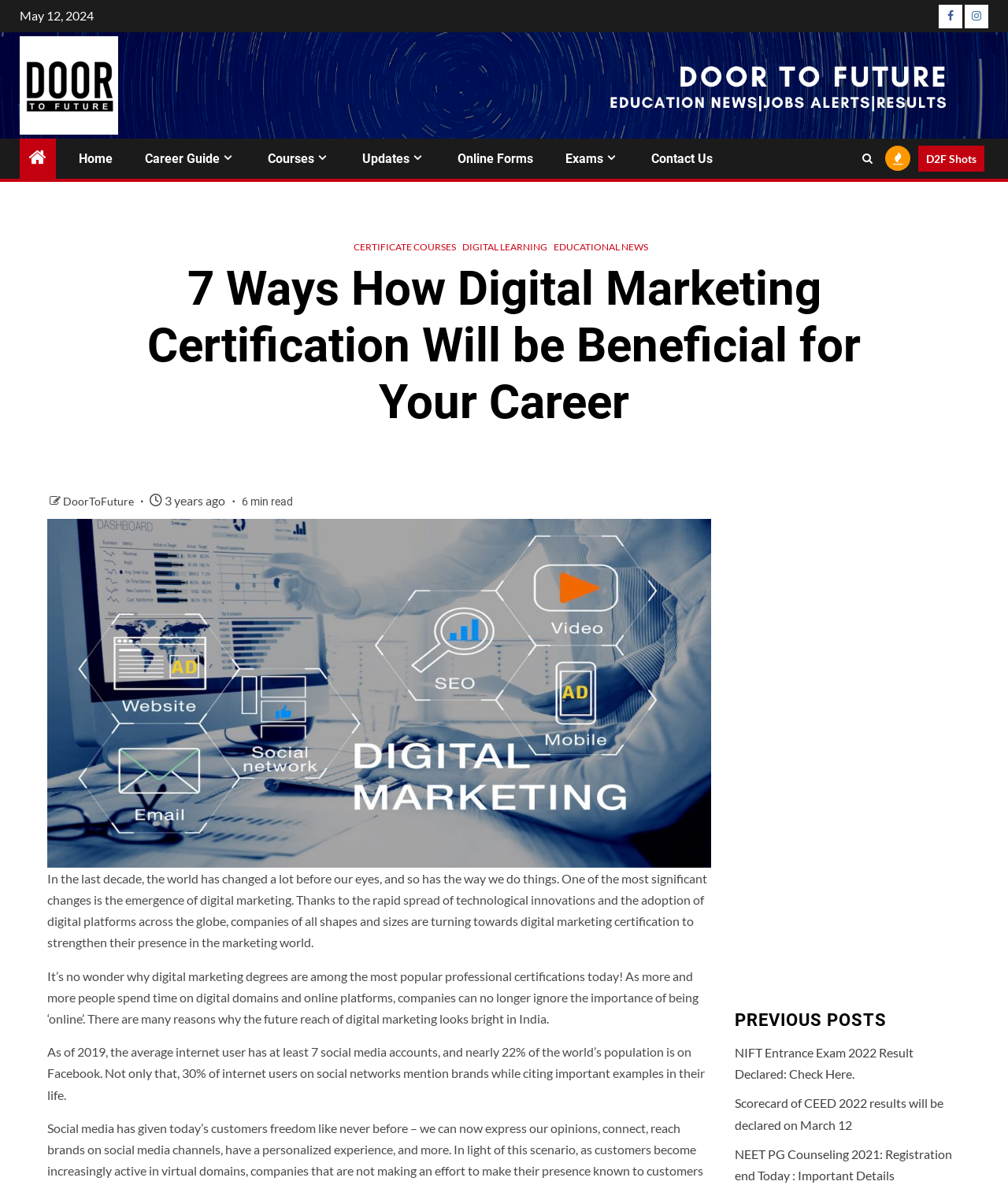What is the name of the link that appears below the main heading?
Provide a detailed and extensive answer to the question.

The link 'DoorToFuture' appears below the main heading '7 Ways How Digital Marketing Certification Will be Beneficial for Your Career'. This can be found by looking at the link element with the text 'DoorToFuture' and coordinates [0.062, 0.417, 0.135, 0.429].